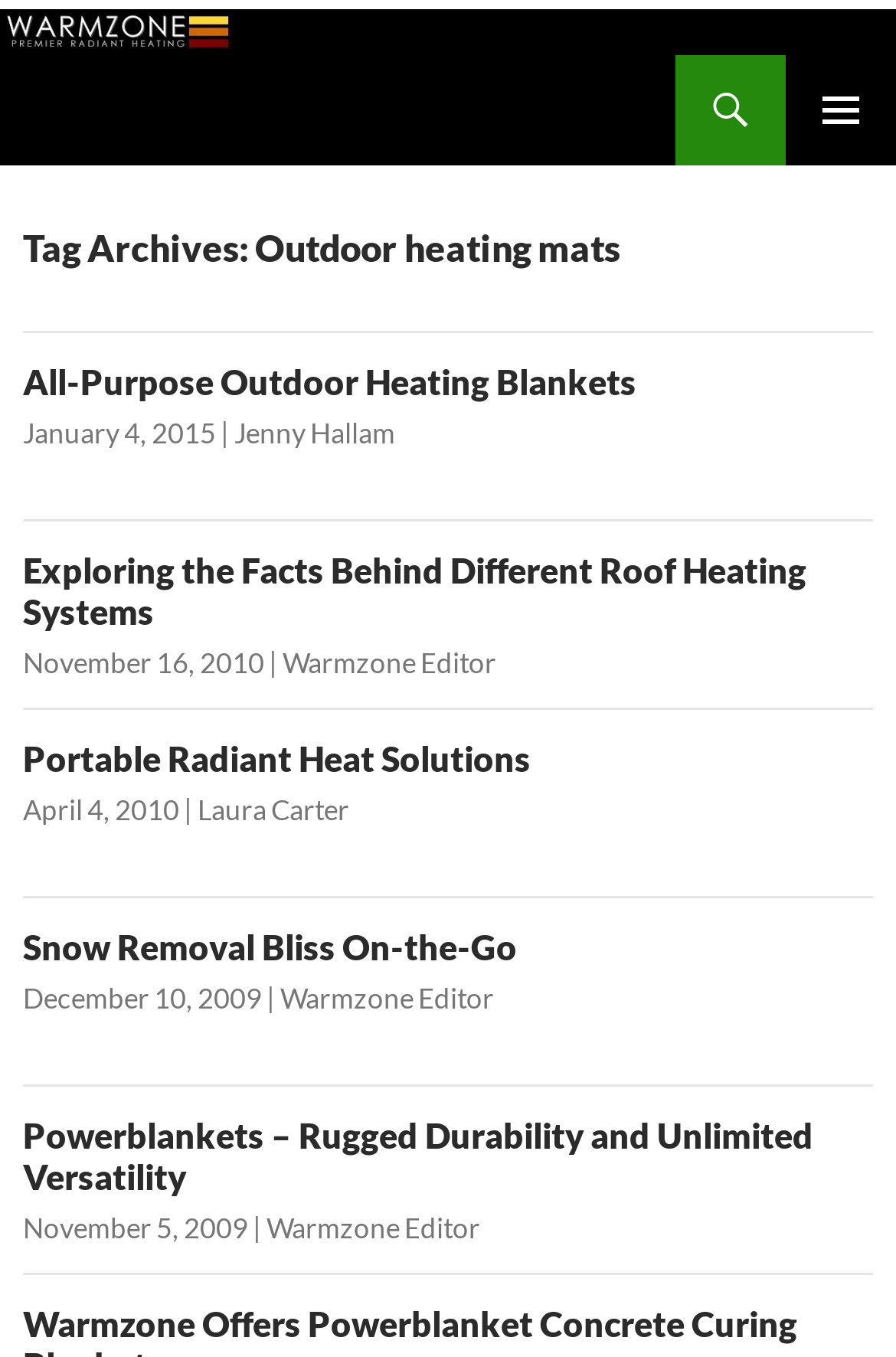Construct a comprehensive description capturing every detail on the webpage.

The webpage appears to be a blog or news website focused on outdoor heating solutions, specifically radiant heat systems. At the top, there is a logo and a link to "Warmzone" on the left, and a search bar and a primary menu button on the right. Below this, there is a "Skip to Content" link.

The main content area is divided into four sections, each containing an article with a heading, a link to the article, a date, and an author. The articles are arranged vertically, with the most recent one at the top. The headings of the articles are "All-Purpose Outdoor Heating Blankets", "Exploring the Facts Behind Different Roof Heating Systems", "Portable Radiant Heat Solutions", and "Snow Removal Bliss On-the-Go", respectively.

Each article has a similar structure, with the heading followed by a link to the article, a date, and an author. The dates range from 2009 to 2015, and the authors are "Jenny Hallam", "Warmzone Editor", and "Laura Carter". There are no images on the page, but there are links to the articles and the authors.

The overall layout is organized, with clear headings and concise text. The use of links and dates provides additional context to the articles.